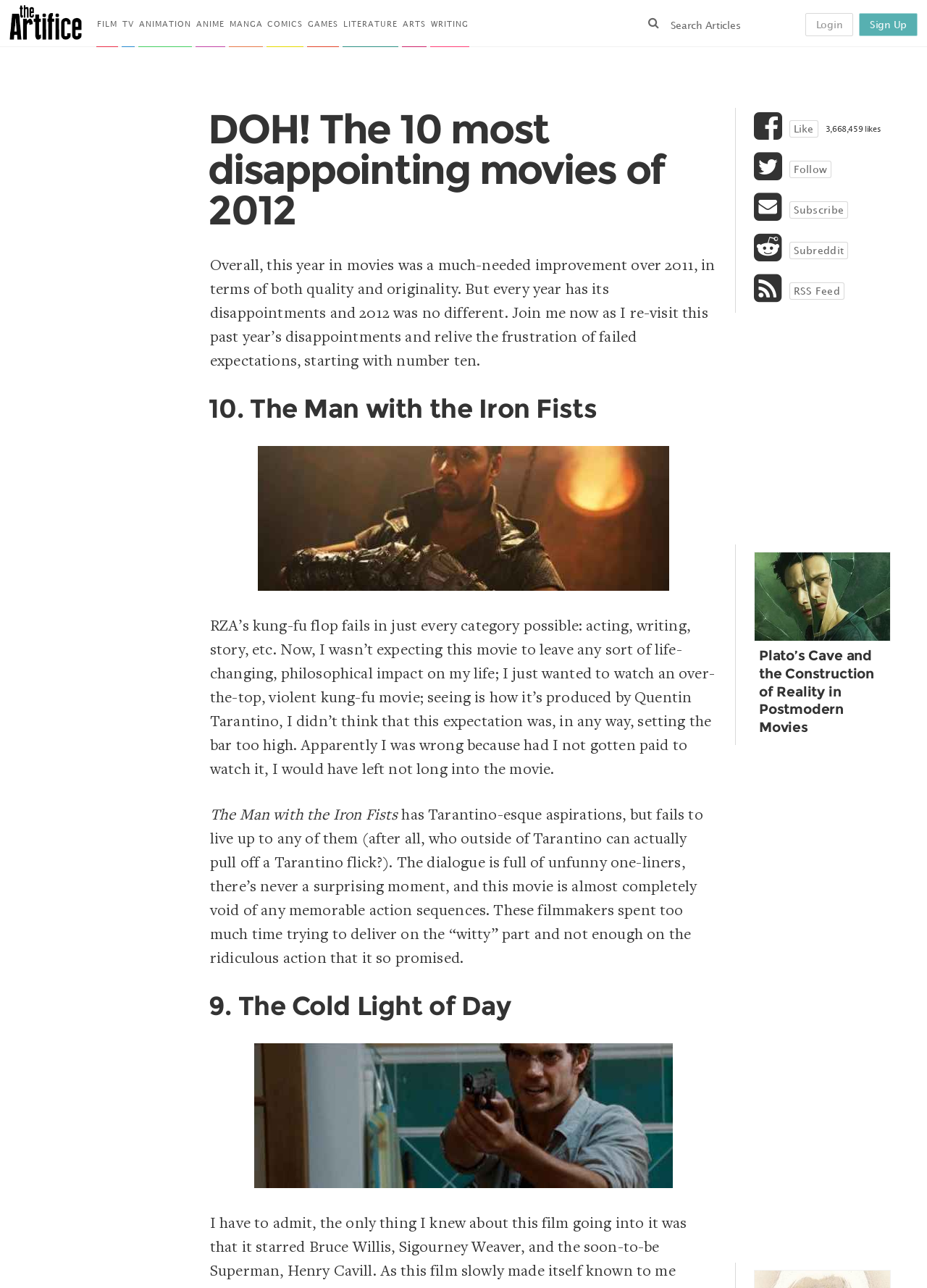Give a full account of the webpage's elements and their arrangement.

The webpage is an article from "The Artifice" website, focused on discussing the most disappointing movies of 2012. At the top, there is a logo of "The Artifice" accompanied by a link to the website. Below the logo, there are several links to different categories, including "FILM", "TV", "ANIMATION", and more, which are aligned horizontally.

On the left side of the page, there is a search bar with a magnifying glass icon. Next to the search bar, there are links to "Login" and "Sign Up". 

The main content of the article starts with a heading "DOH! The 10 most disappointing movies of 2012" followed by a brief introduction to the article. The introduction explains that 2012 was an improvement over 2011 in terms of movie quality and originality, but still had its disappointments.

The article then lists the top 10 most disappointing movies of 2012, starting with "The Man with the Iron Fists" at number 10. Each movie is introduced with a heading, followed by a brief description of why it was disappointing. The descriptions are written in a conversational tone and provide specific examples of what went wrong with each movie.

On the right side of the page, there are several links and buttons, including "Like", "Follow", "Subscribe", and "Subreddit", which are stacked vertically. Below these links, there is a link to another article titled "Plato’s Cave and the Construction of Reality in Postmodern Movies" accompanied by an image.